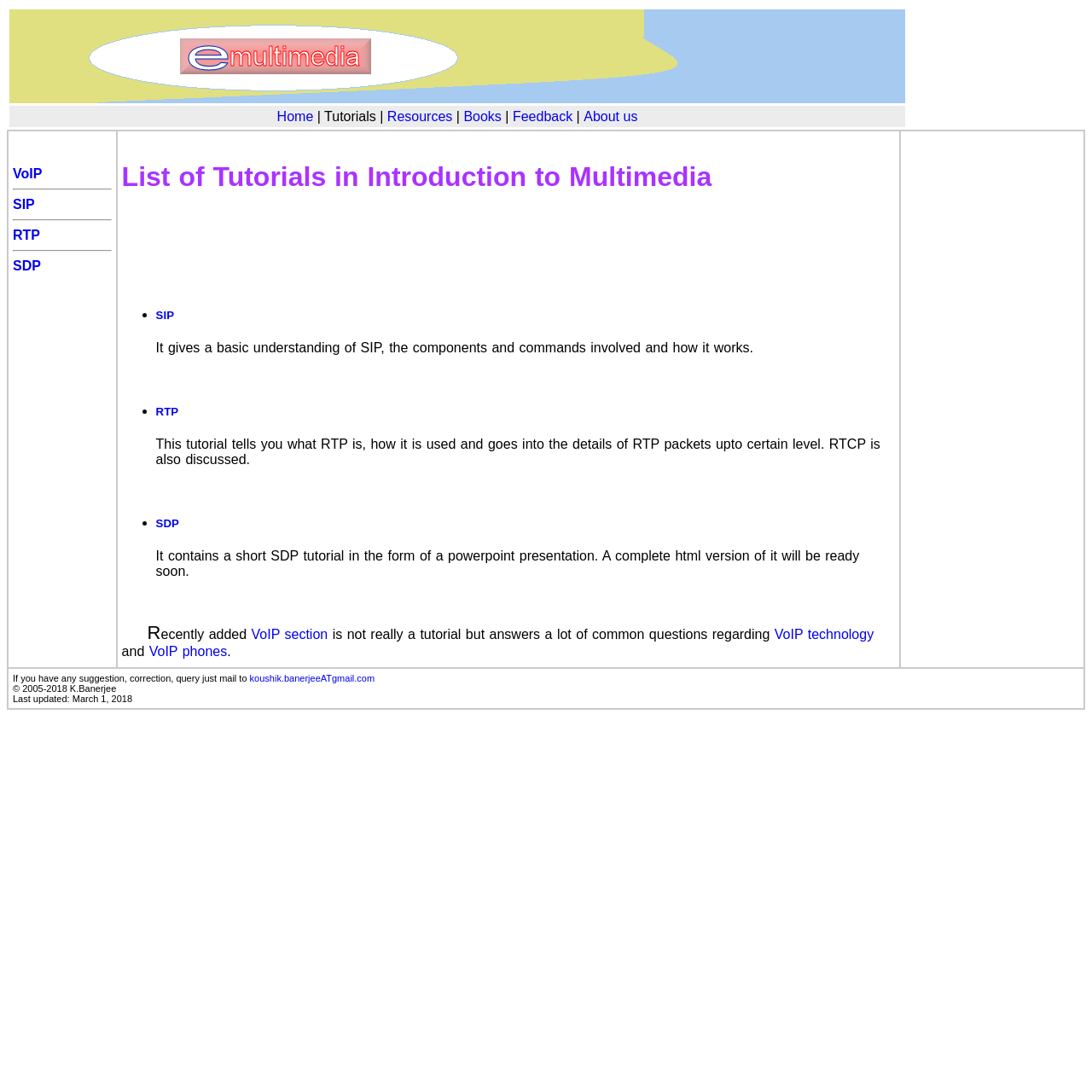When was this webpage last updated?
Please respond to the question with a detailed and well-explained answer.

The webpage footer indicates that it was last updated on March 1, 2018, suggesting that the content may have been revised or updated on that date.